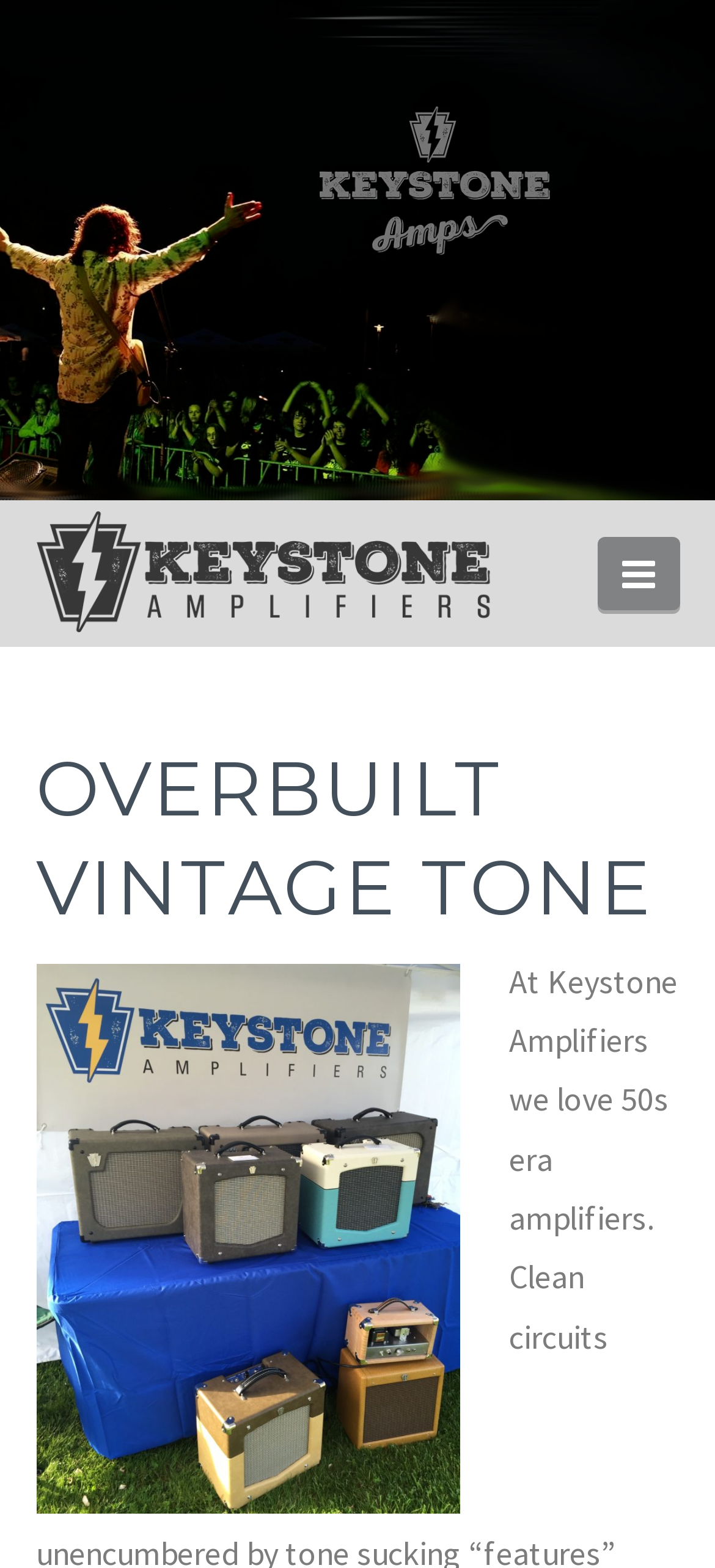What is the name of the amplifiers?
Deliver a detailed and extensive answer to the question.

The name of the amplifiers can be found in the heading element 'KEYSTONE AMPLIFIERS' at the top of the webpage, which suggests that the webpage is about Keystone Amplifiers.